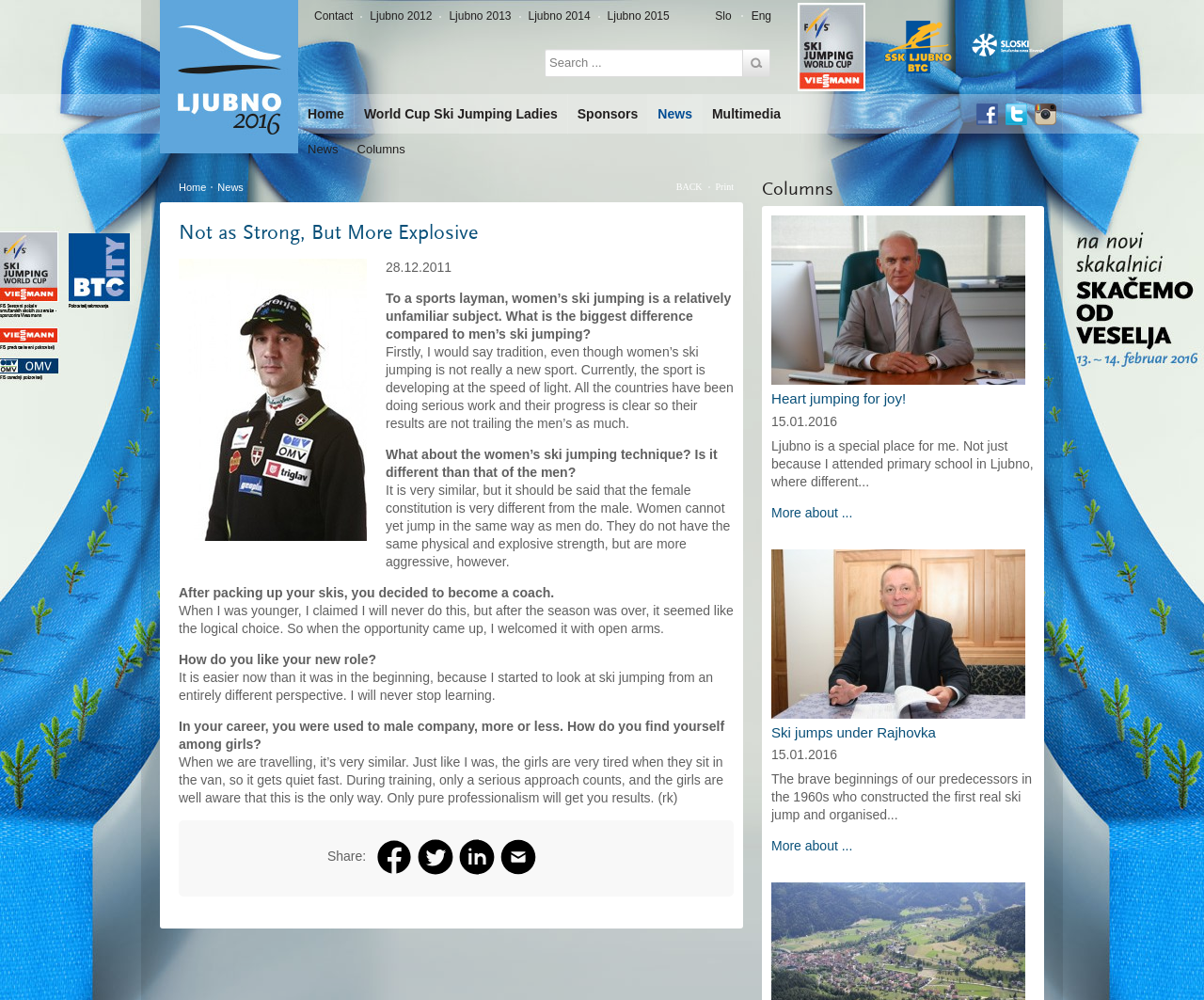Determine the bounding box for the described HTML element: "News". Ensure the coordinates are four float numbers between 0 and 1 in the format [left, top, right, bottom].

[0.255, 0.142, 0.281, 0.156]